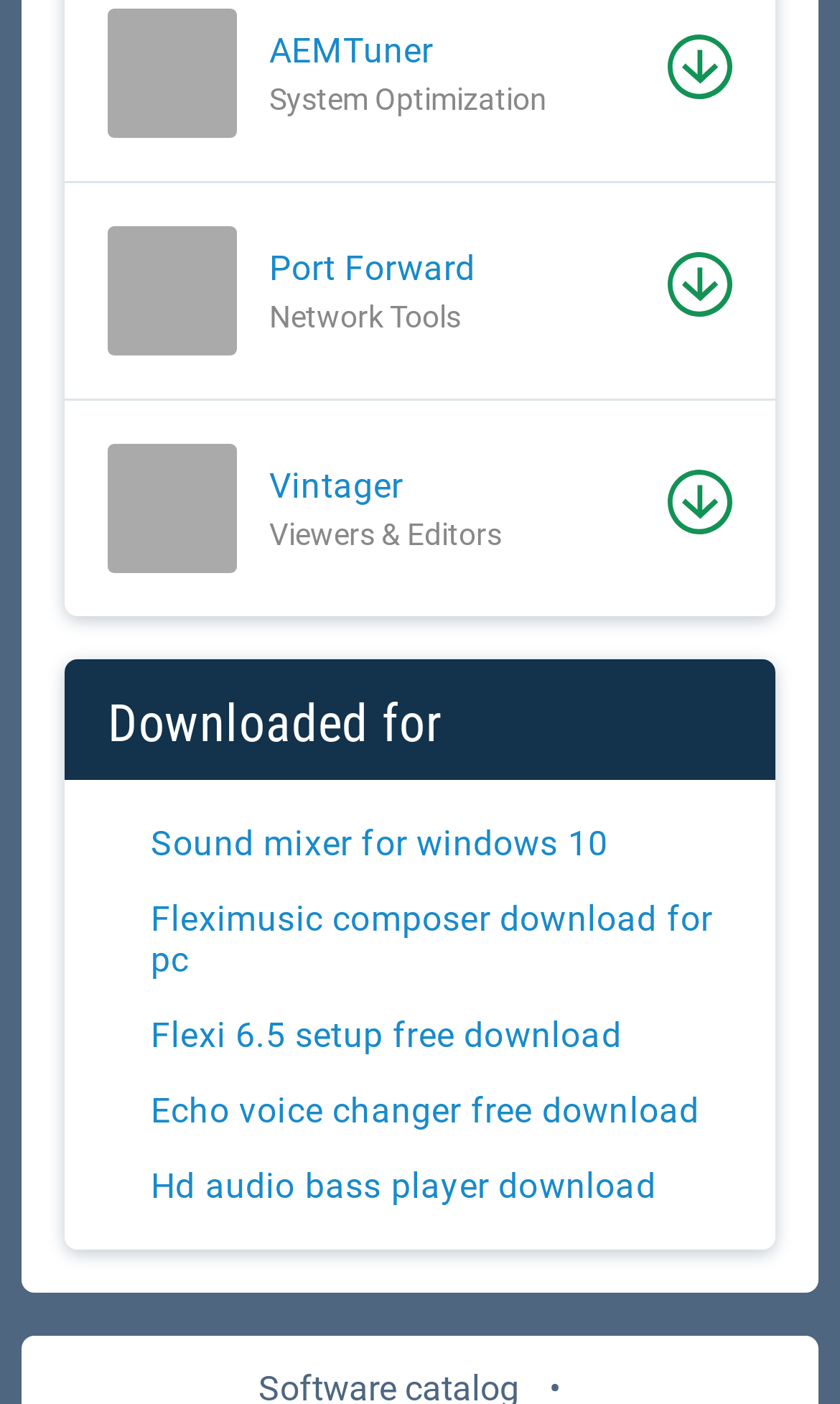Determine the bounding box coordinates of the region to click in order to accomplish the following instruction: "Download Vintager". Provide the coordinates as four float numbers between 0 and 1, specifically [left, top, right, bottom].

[0.795, 0.335, 0.872, 0.381]